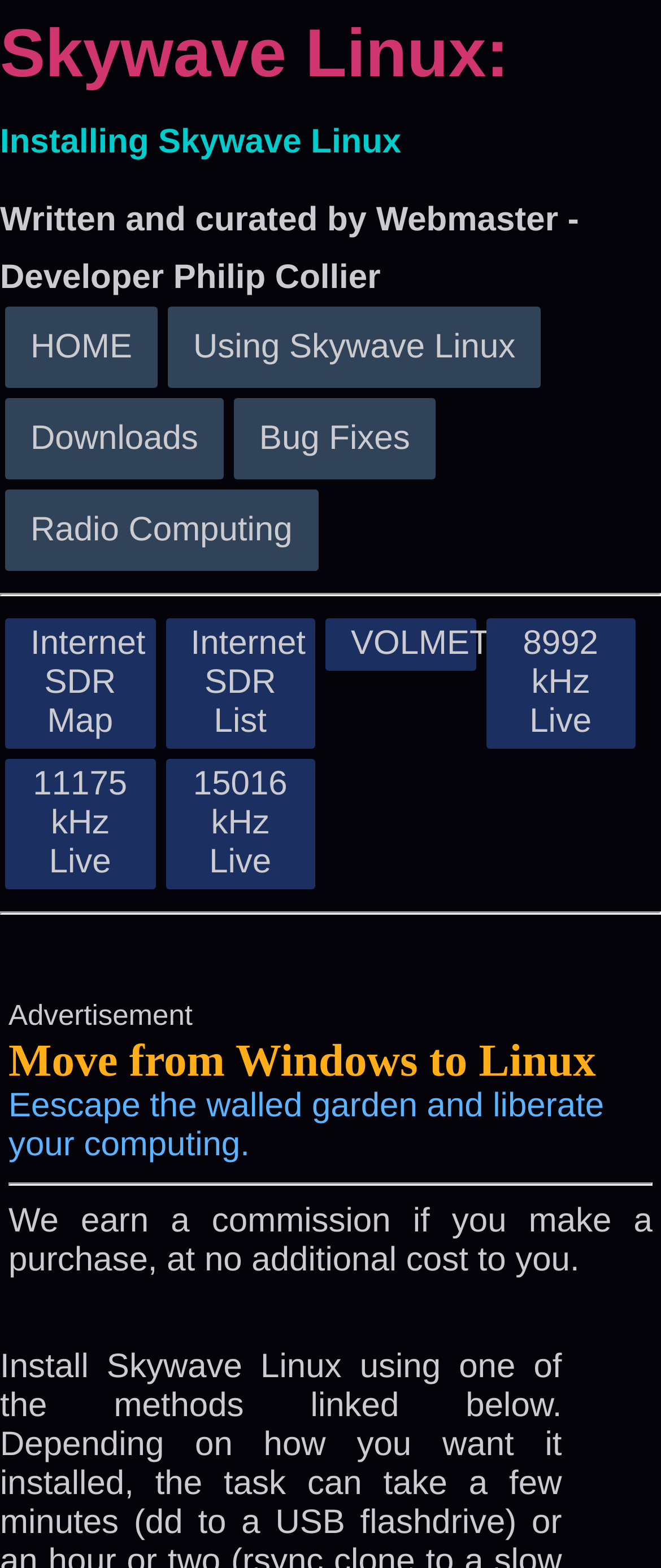Generate a thorough caption that explains the contents of the webpage.

The webpage is about installing Skywave Linux, a Linux distribution for shortwave listeners, RTL-SDR, and KiwiSDR. At the top, there is a heading that reads "Skywave Linux: Installing Skywave Linux". Below the heading, there is a static text that credits the author, Webmaster - Developer Philip Collier.

On the top-left side, there are several navigation links, including "HOME", "Using Skywave Linux", "Downloads", "Bug Fixes", "Radio Computing", and others. These links are arranged horizontally and are separated by a horizontal separator line.

Below the navigation links, there are several sections of static text, including "Internet SDR Map", "Internet SDR List", "VOLMETs", and live frequency links such as "8992 kHz Live", "11175 kHz Live", and "15016 kHz Live". These sections are arranged vertically and are separated by another horizontal separator line.

At the bottom of the page, there is an advertisement section with a link that reads "Move from Windows to Linux Eescape the walled garden and liberate your computing." Below the advertisement, there is a disclaimer that explains the commission earned from purchases made through the link.